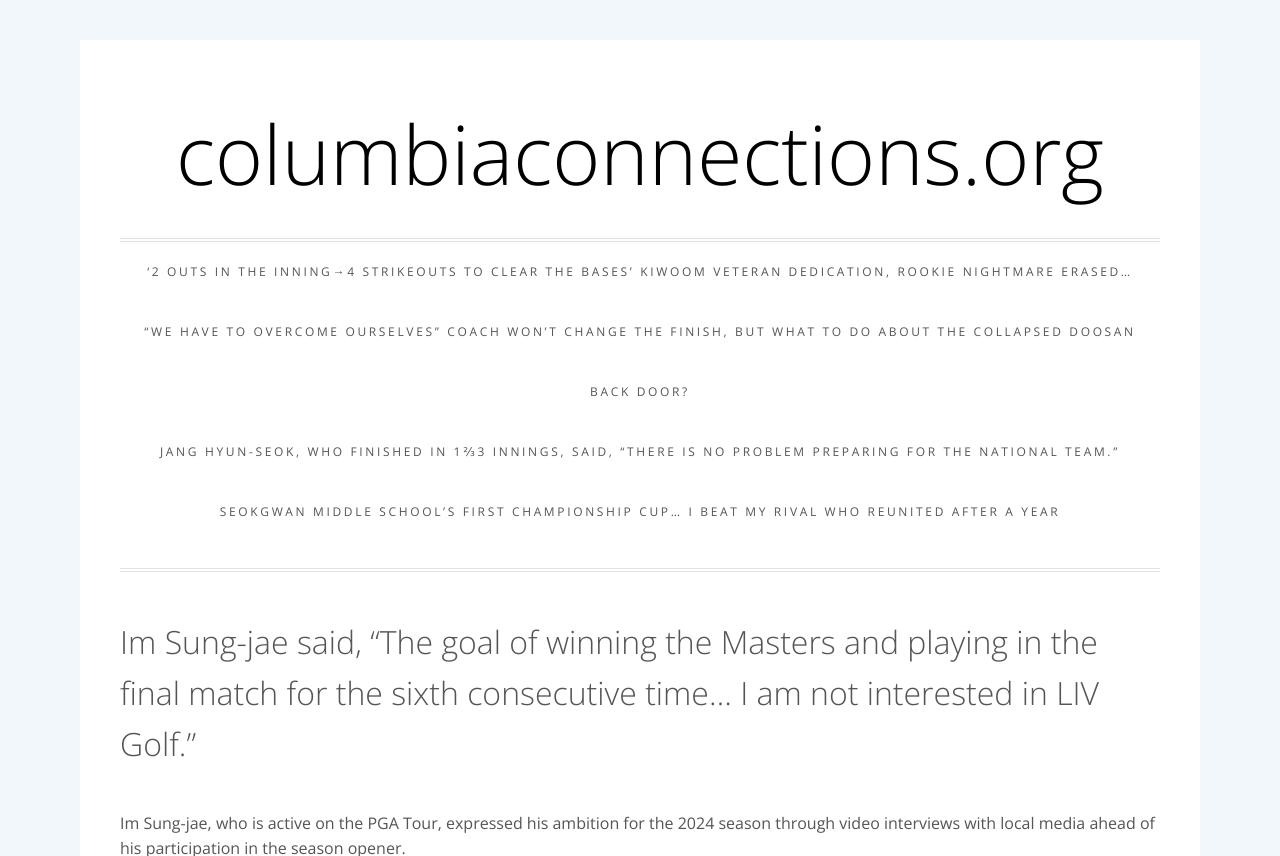Provide the bounding box coordinates, formatted as (top-left x, top-left y, bottom-right x, bottom-right y), with all values being floating point numbers between 0 and 1. Identify the bounding box of the UI element that matches the description: columbiaconnections.org

[0.138, 0.114, 0.862, 0.245]